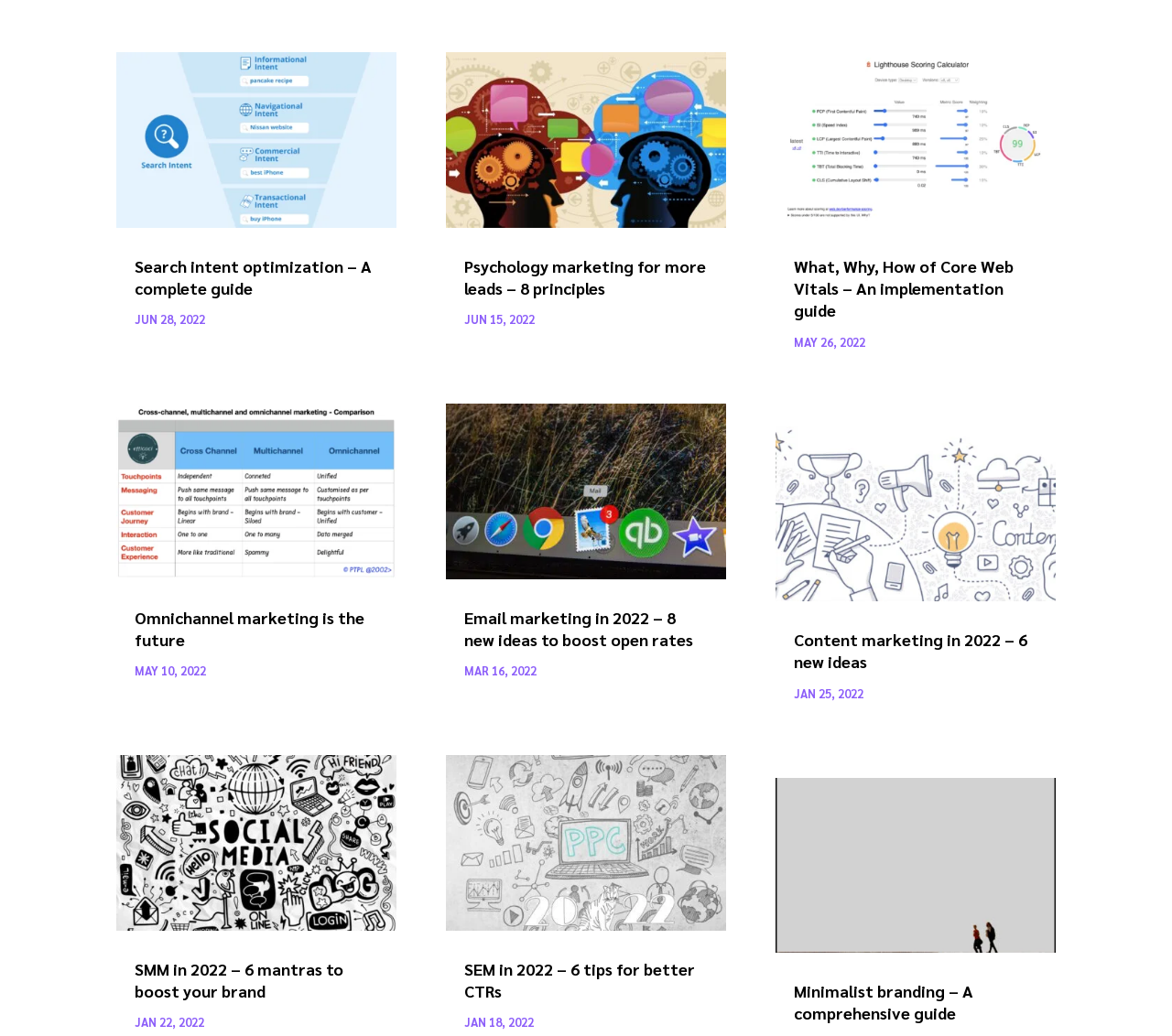Extract the bounding box coordinates of the UI element described: "alt="Omnichannel marketing is the future"". Provide the coordinates in the format [left, top, right, bottom] with values ranging from 0 to 1.

[0.099, 0.39, 0.338, 0.559]